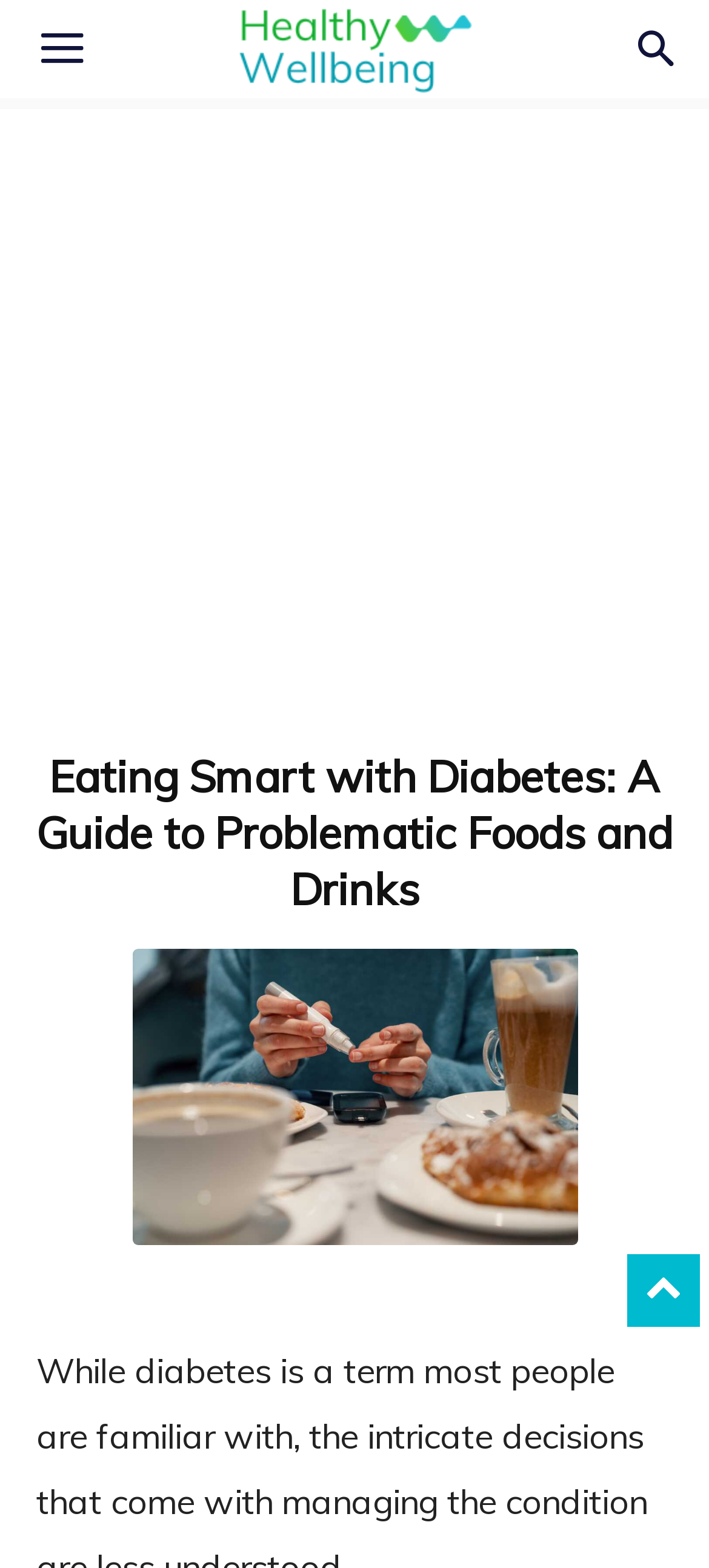Given the webpage screenshot, identify the bounding box of the UI element that matches this description: "aria-label="Menu"".

[0.005, 0.0, 0.169, 0.063]